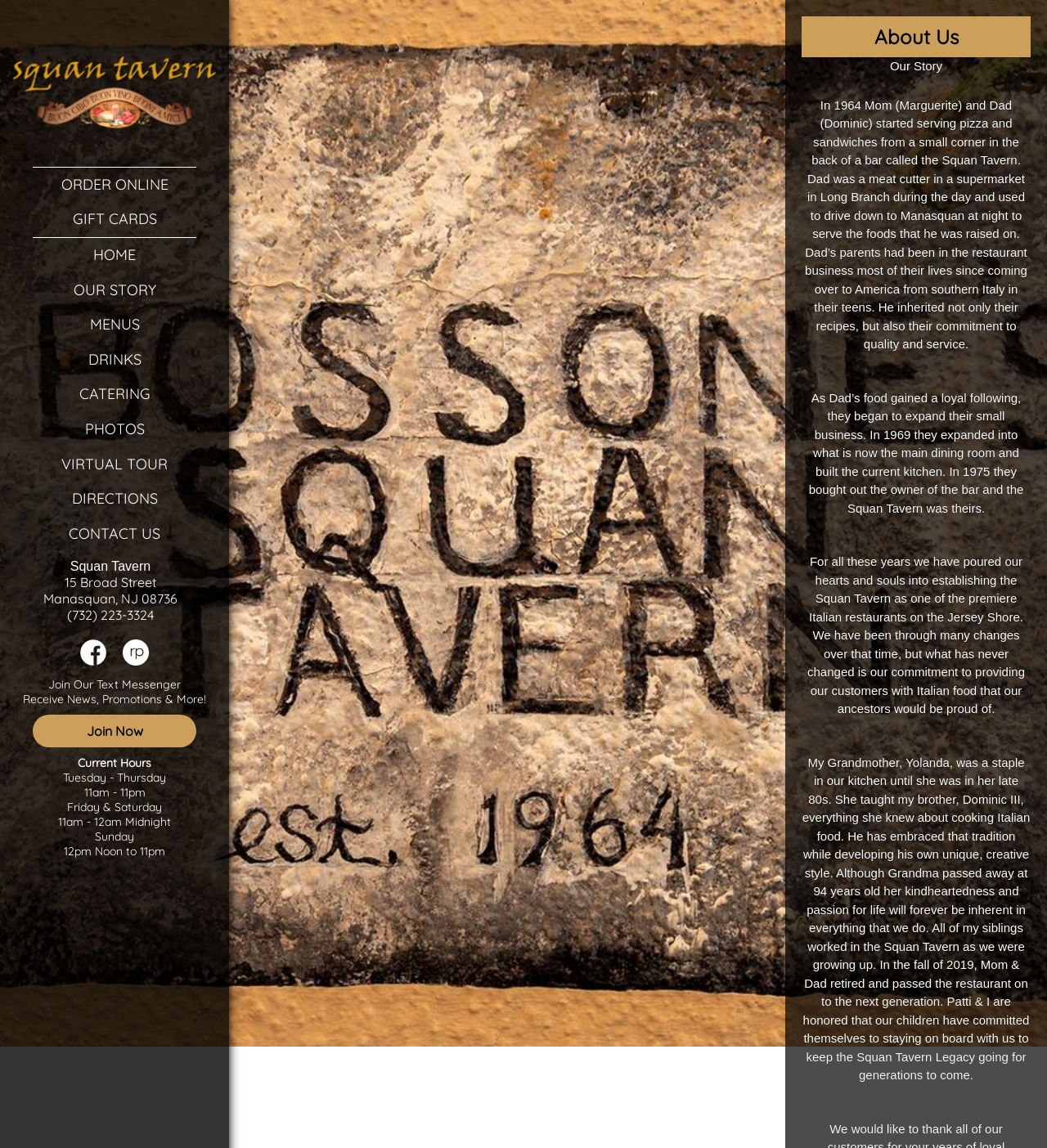What is the name of the restaurant?
Refer to the screenshot and respond with a concise word or phrase.

Squan Tavern